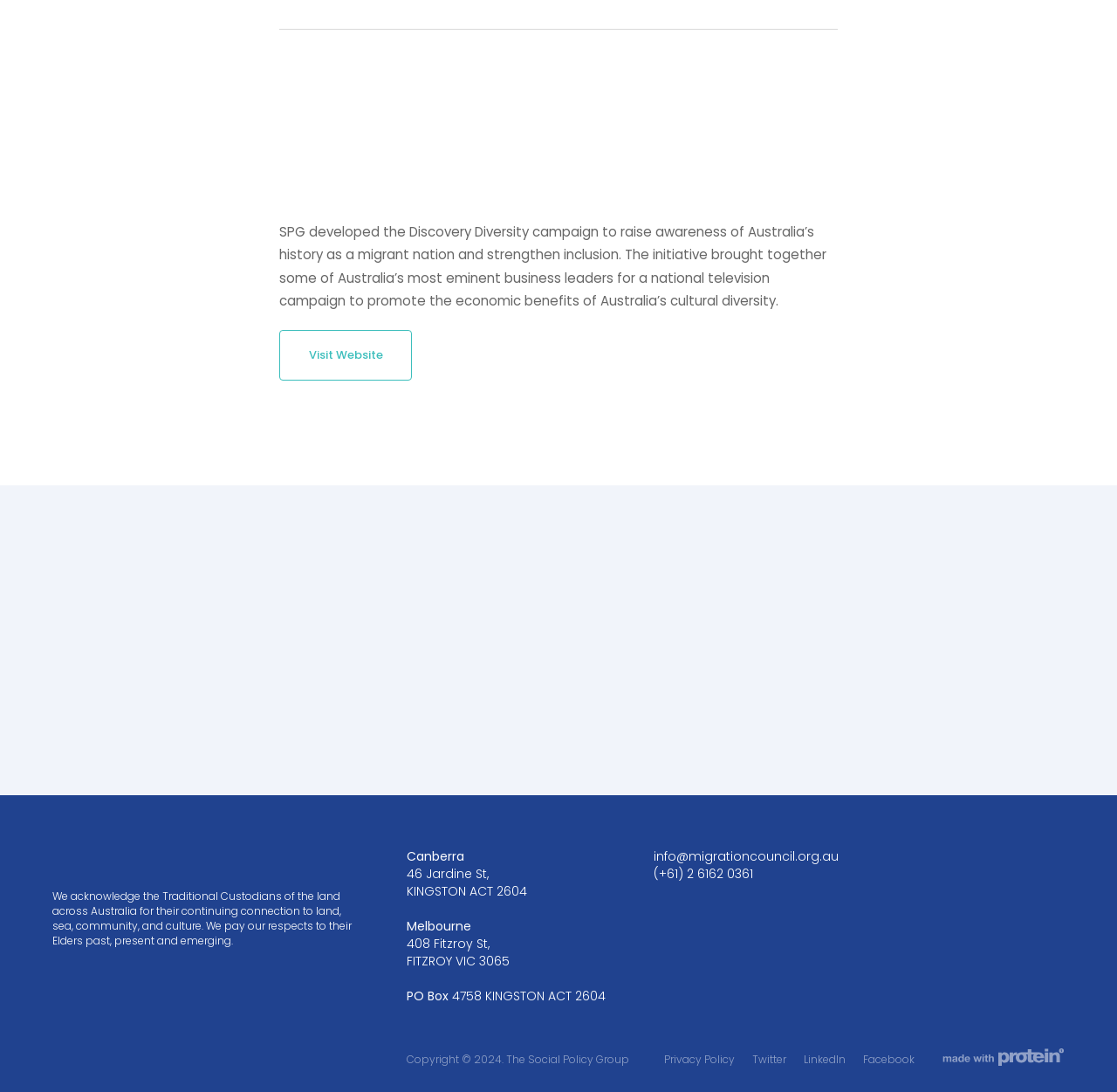Identify the bounding box coordinates of the section to be clicked to complete the task described by the following instruction: "Send an email to info@migrationcouncil.org.au". The coordinates should be four float numbers between 0 and 1, formatted as [left, top, right, bottom].

[0.585, 0.776, 0.751, 0.792]